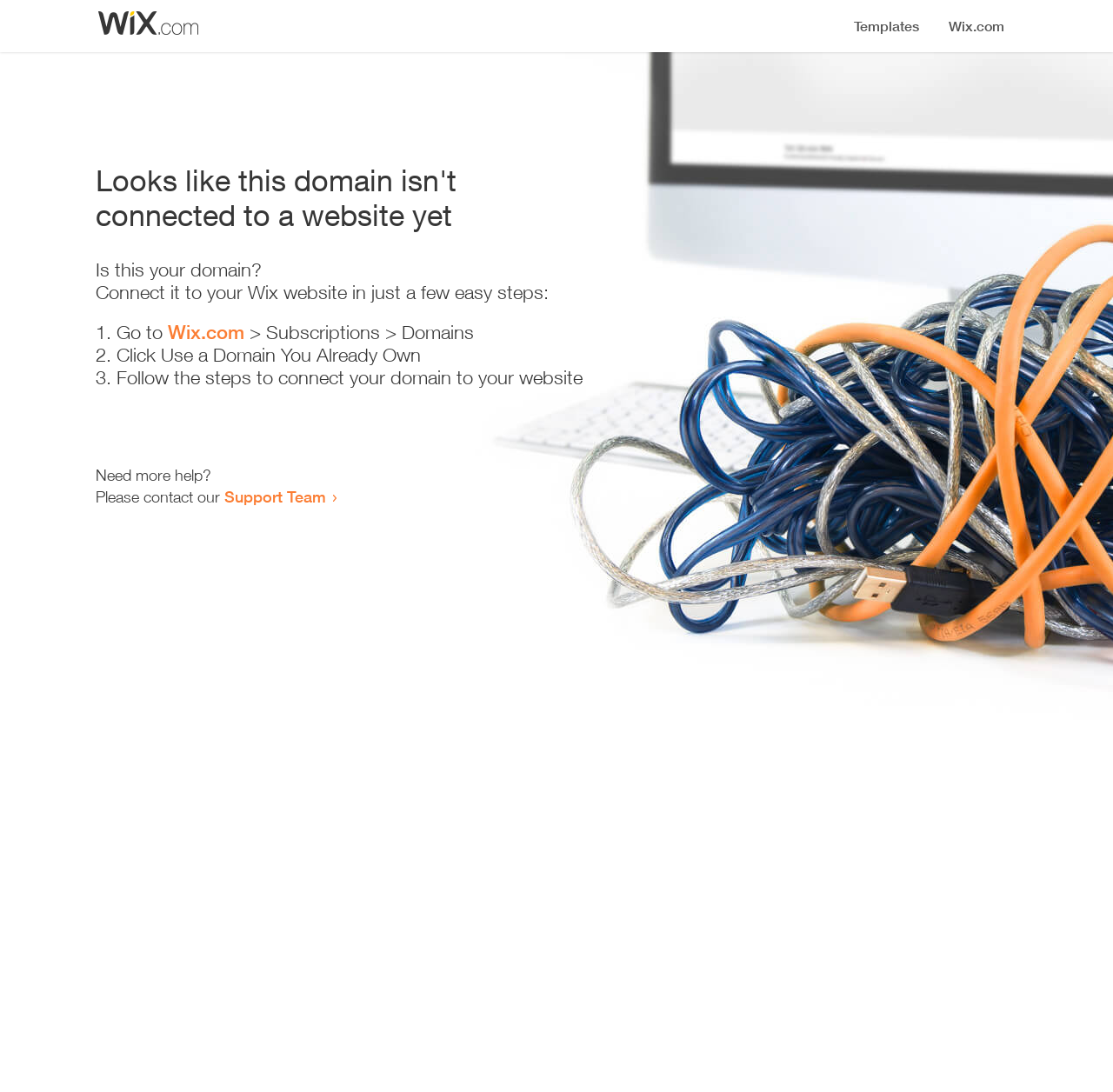Where can I get more help?
Based on the screenshot, provide your answer in one word or phrase.

Support Team